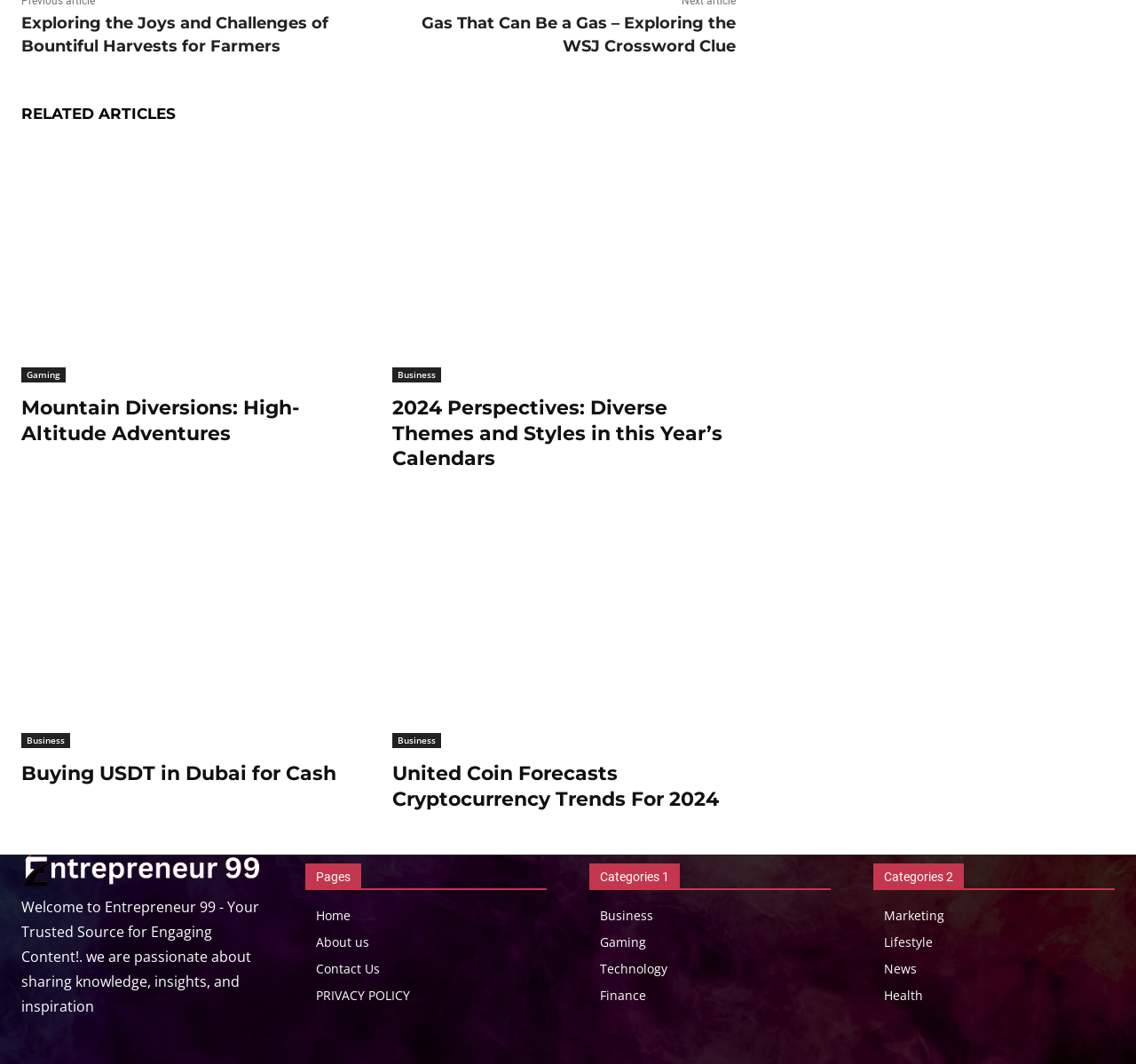Locate the bounding box coordinates of the element's region that should be clicked to carry out the following instruction: "Click on the 'Exploring the Joys and Challenges of Bountiful Harvests for Farmers' article". The coordinates need to be four float numbers between 0 and 1, i.e., [left, top, right, bottom].

[0.019, 0.013, 0.289, 0.052]